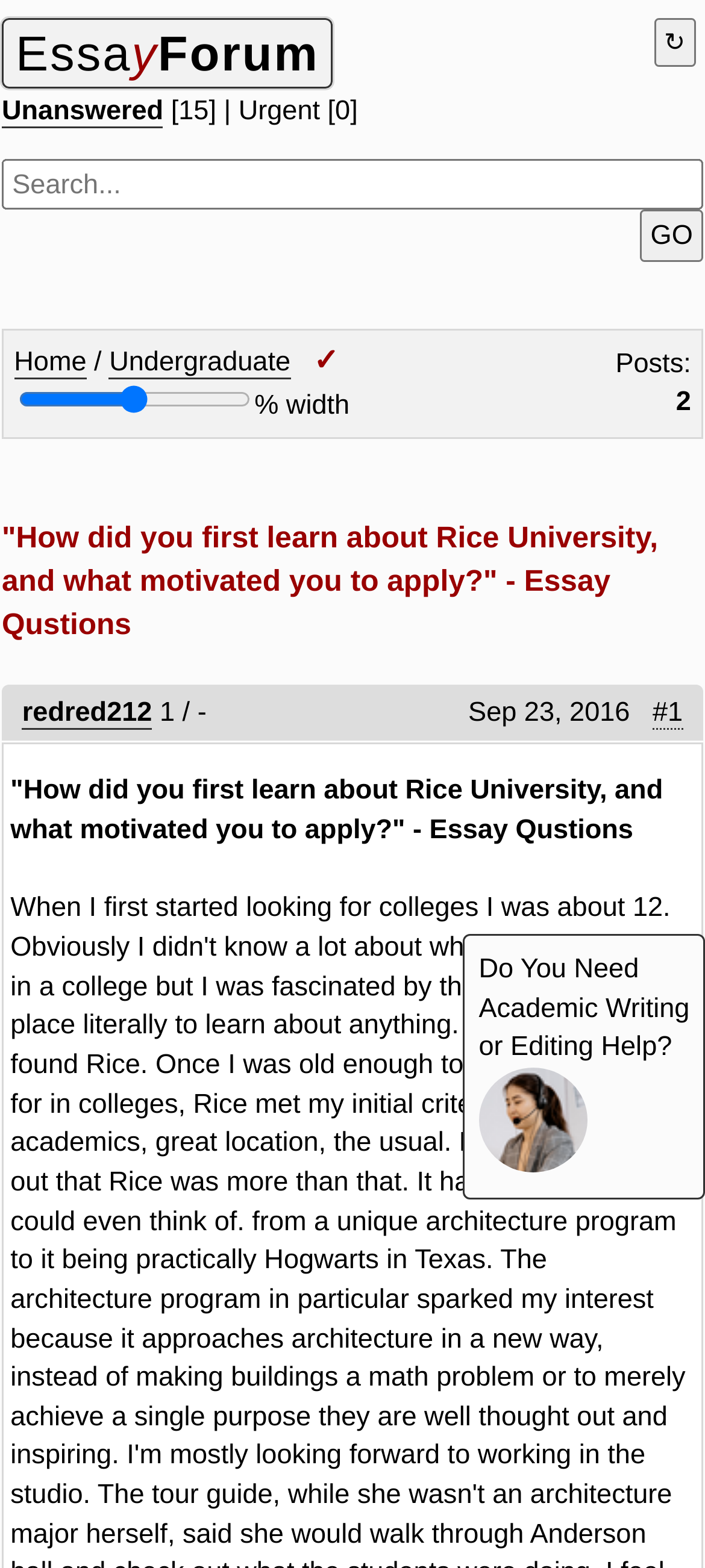Given the content of the image, can you provide a detailed answer to the question?
What is the name of the university mentioned?

The webpage mentions 'Rice University' in the context of an essay question, indicating that the university is the subject of the essay.